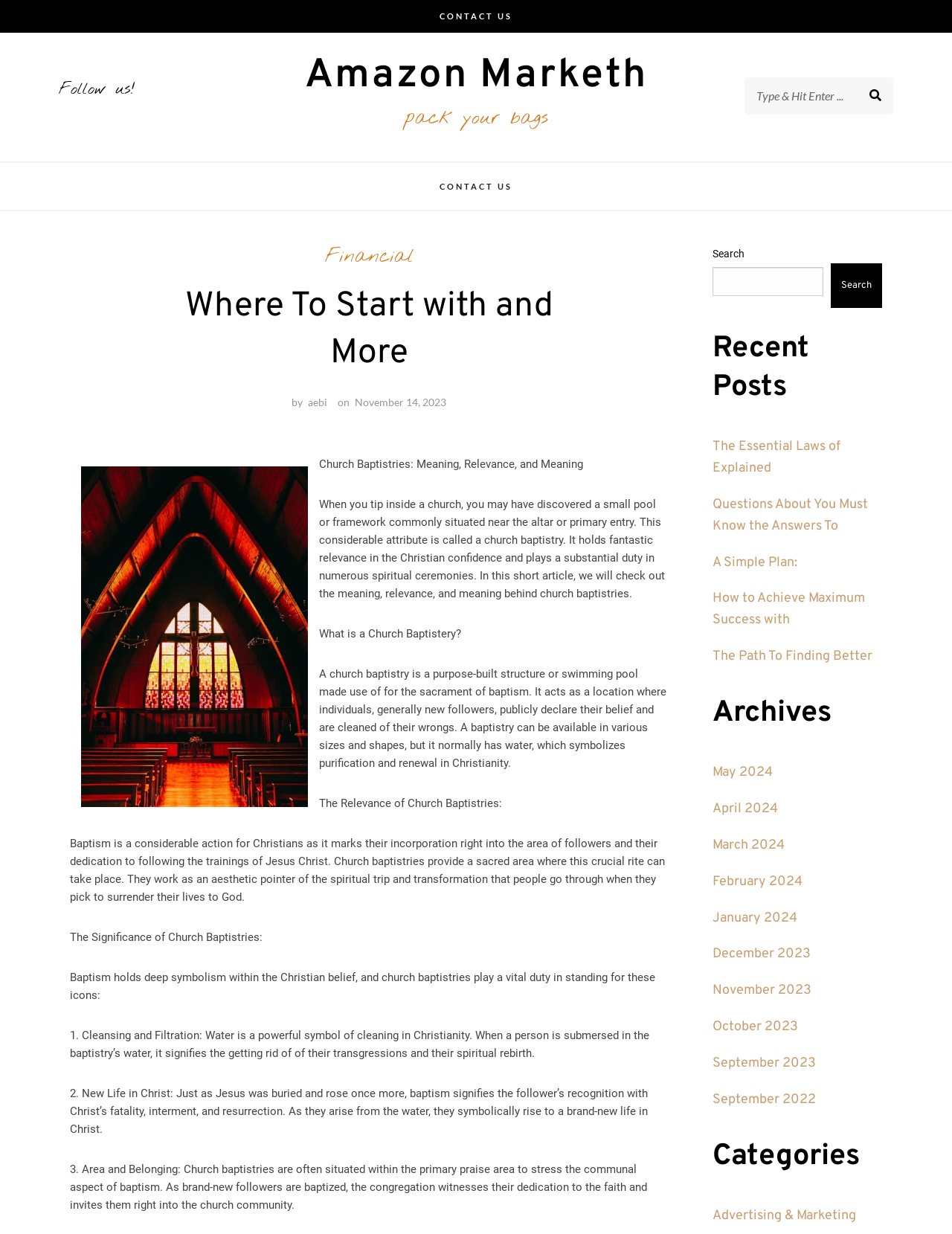Please locate the bounding box coordinates of the element that needs to be clicked to achieve the following instruction: "Read about Church Baptistries". The coordinates should be four float numbers between 0 and 1, i.e., [left, top, right, bottom].

[0.335, 0.371, 0.612, 0.382]